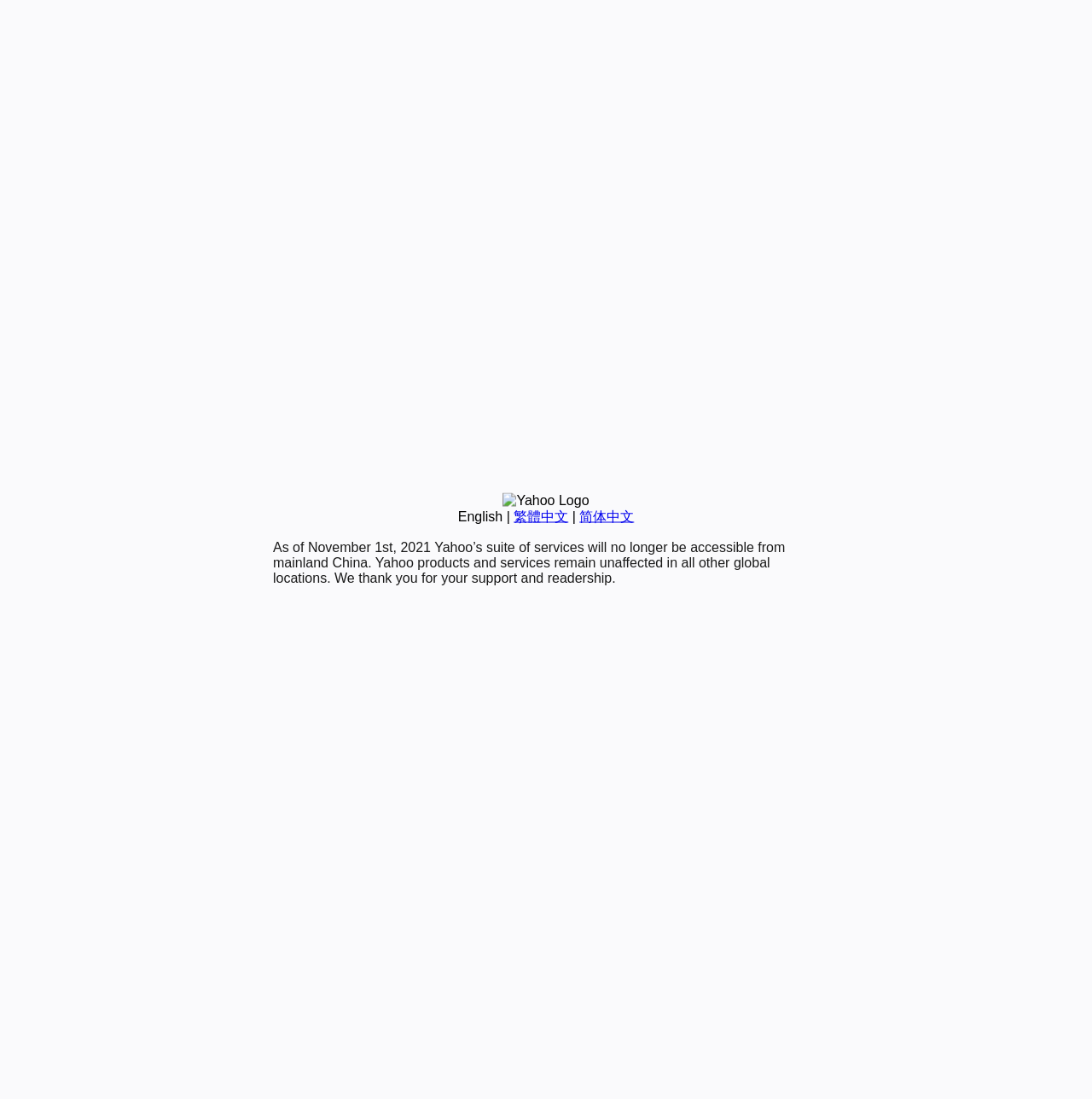Using the provided element description "Blog", determine the bounding box coordinates of the UI element.

None